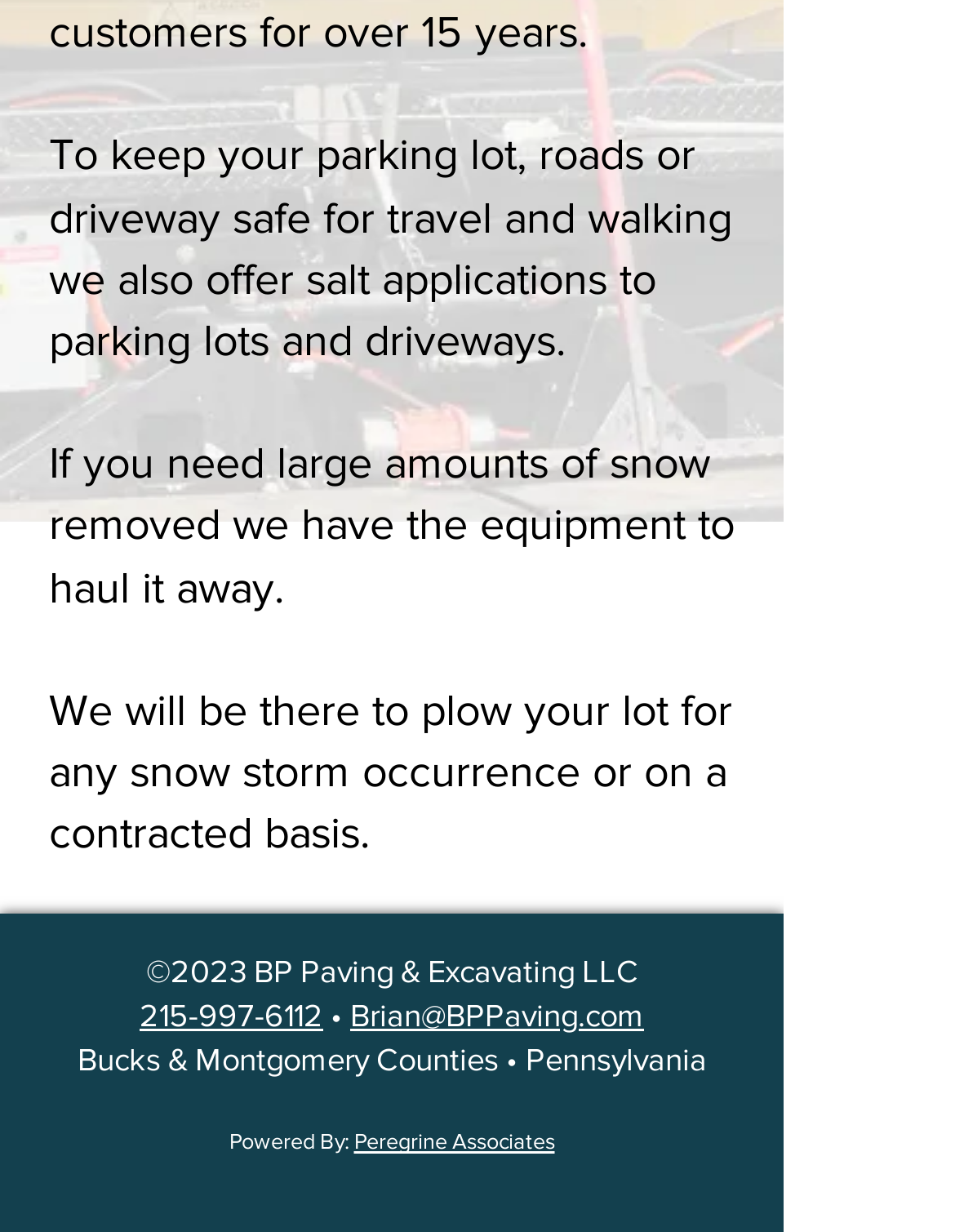Provide the bounding box coordinates, formatted as (top-left x, top-left y, bottom-right x, bottom-right y), with all values being floating point numbers between 0 and 1. Identify the bounding box of the UI element that matches the description: Brian@BPPaving.com

[0.367, 0.809, 0.674, 0.838]